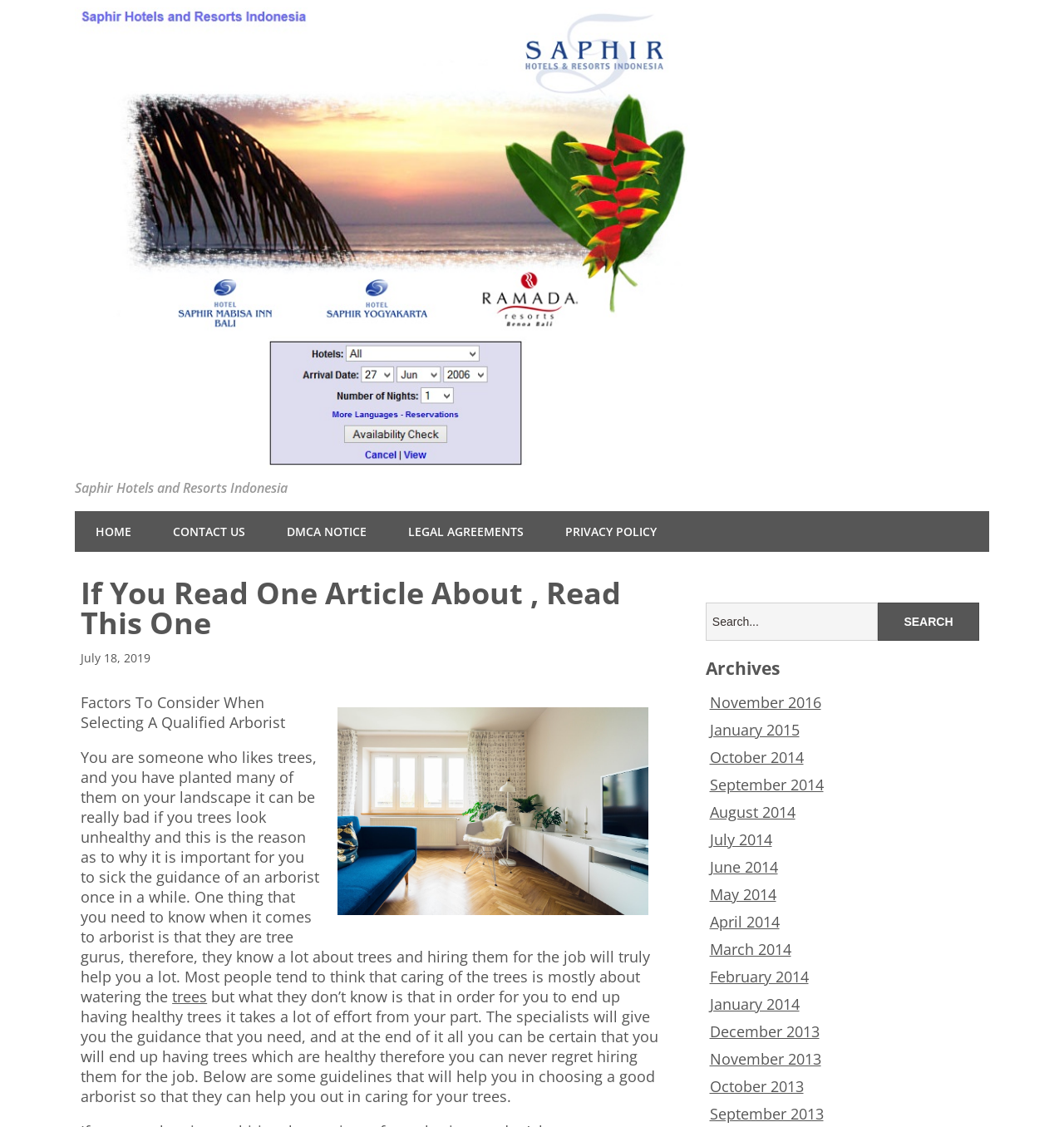Locate the bounding box coordinates of the area you need to click to fulfill this instruction: 'Read the article about Factors To Consider When Selecting A Qualified Arborist'. The coordinates must be in the form of four float numbers ranging from 0 to 1: [left, top, right, bottom].

[0.076, 0.614, 0.268, 0.65]